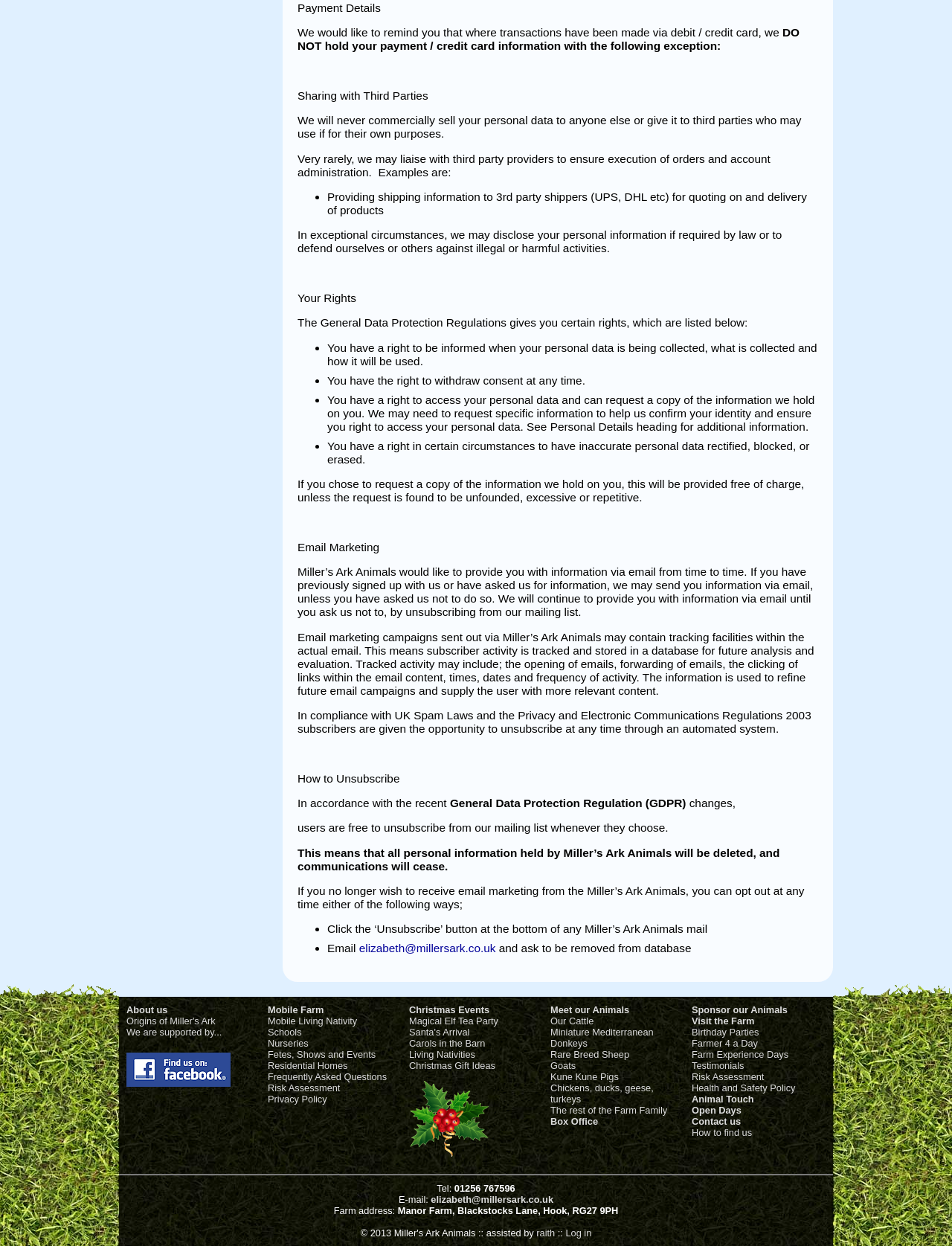Reply to the question with a single word or phrase:
What is the main topic of this webpage?

Privacy Policy